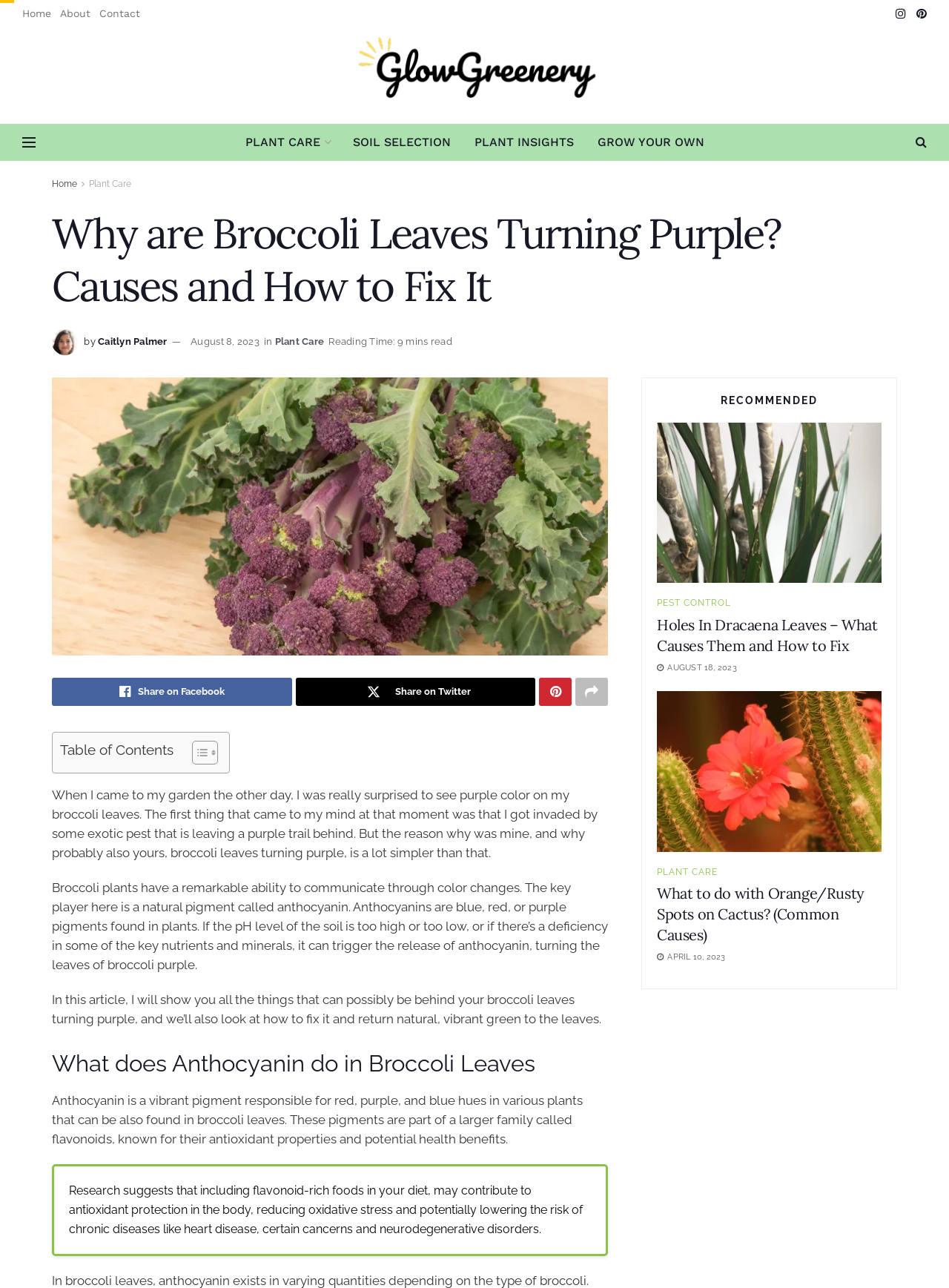Give a comprehensive overview of the webpage, including key elements.

This webpage is about broccoli leaves turning purple, with a focus on the causes and solutions. At the top, there are several links to other pages, including "Home", "About", and "Contact", as well as a logo and a search bar. Below this, there are five main links: "PLANT CARE", "SOIL SELECTION", "PLANT INSIGHTS", "GROW YOUR OWN", and a Facebook icon.

The main content of the page starts with a heading that repeats the title of the page, followed by an image of a person, Caitlyn Palmer, and a brief description of the article. The article is divided into sections, with headings and paragraphs of text. The first section describes the surprise of seeing purple broccoli leaves and the potential causes, including anthocyanin, a natural pigment that can be triggered by changes in soil pH or nutrient deficiencies.

The next section explains what anthocyanin does in broccoli leaves, including its role in antioxidant properties and potential health benefits. The article then moves on to discuss the possible causes of purple broccoli leaves and how to fix the issue.

On the right side of the page, there is a table of contents with links to different sections of the article. Below this, there are several recommended articles, including "Holes In Dracaena Leaves" and "Orange or Rusty Spots on a Cactus", each with an image and a brief description.

Throughout the page, there are various images, including pictures of broccoli leaves, a person, and icons for social media sharing. The overall layout is organized, with clear headings and concise text, making it easy to navigate and read.